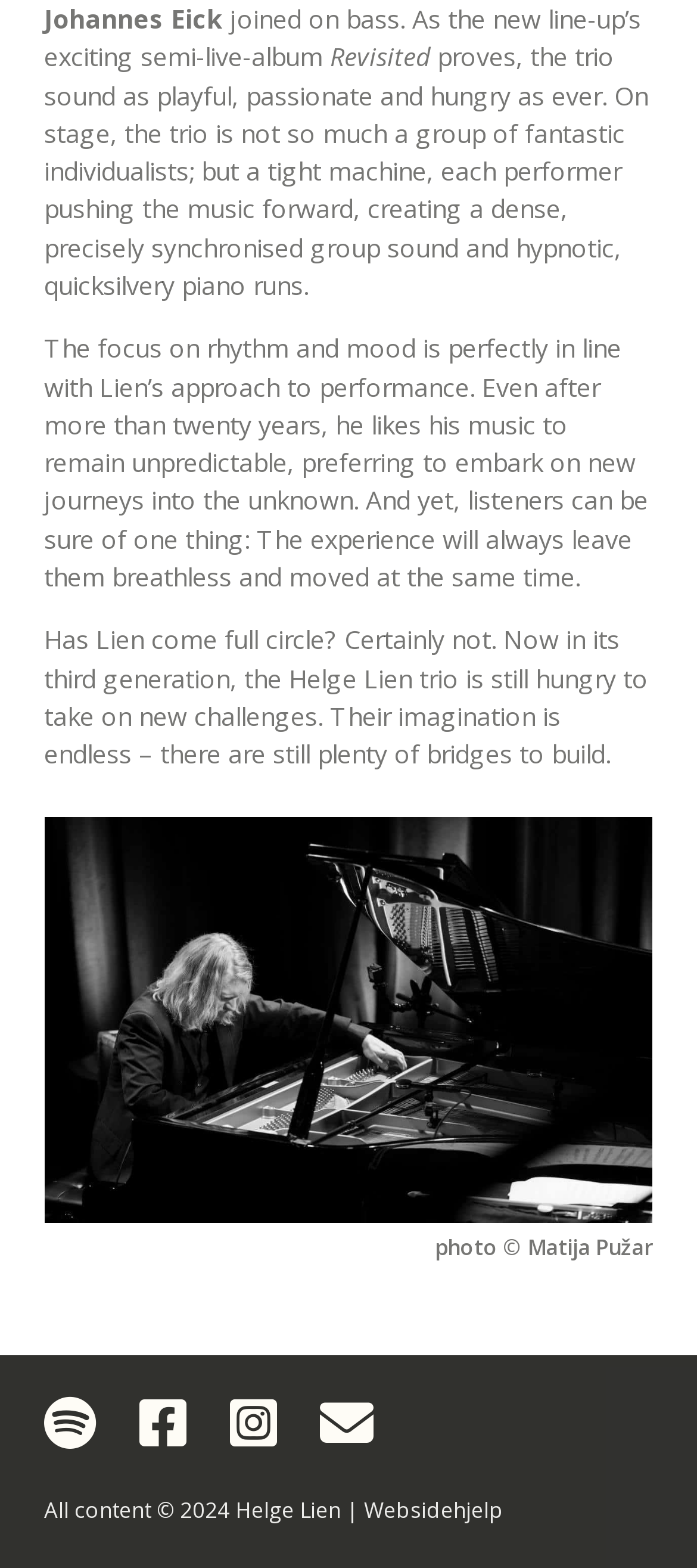Use one word or a short phrase to answer the question provided: 
Who is the musician featured on this webpage?

Helge Lien